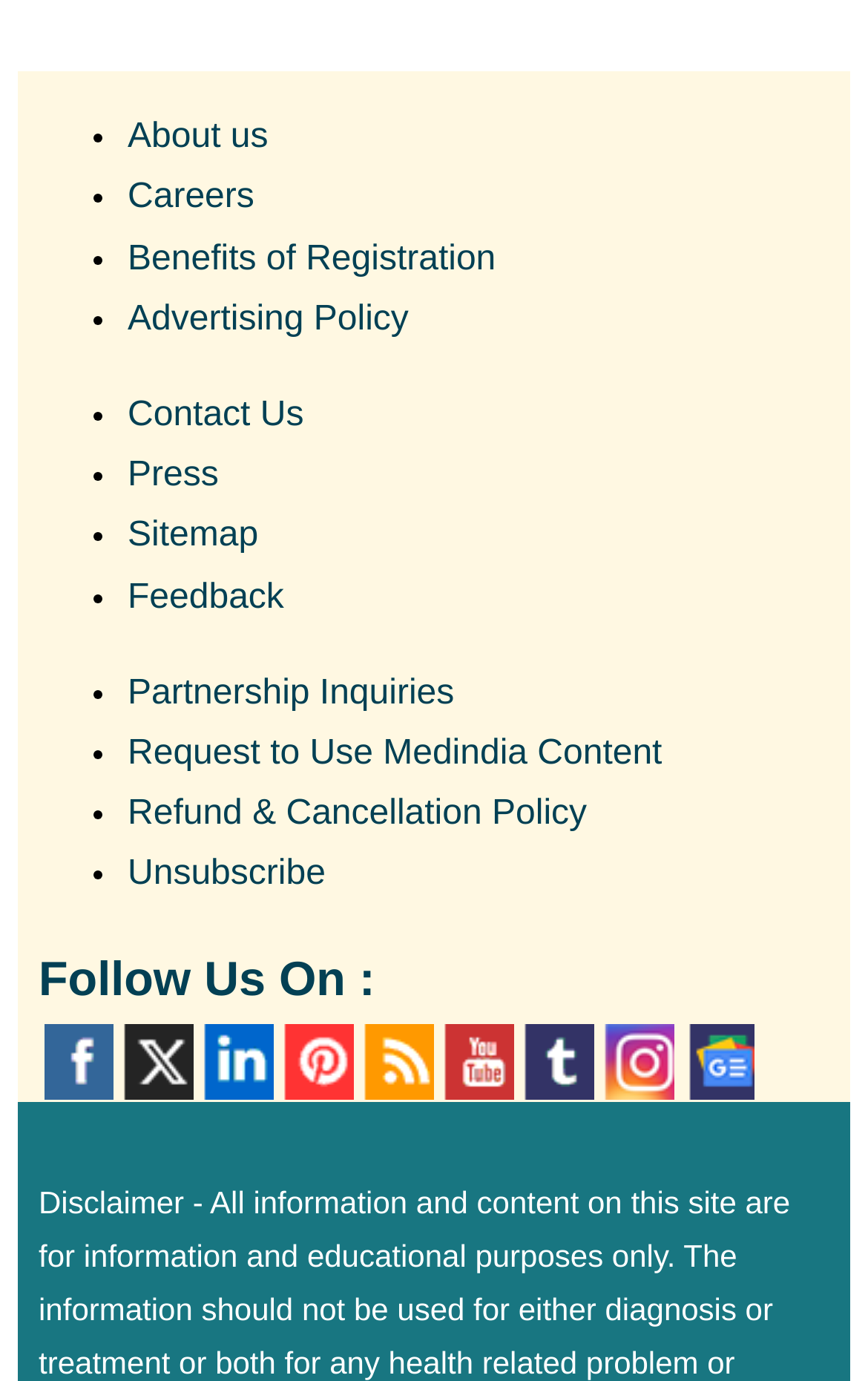Determine the bounding box coordinates of the clickable region to carry out the instruction: "Visit Careers".

[0.147, 0.13, 0.293, 0.157]